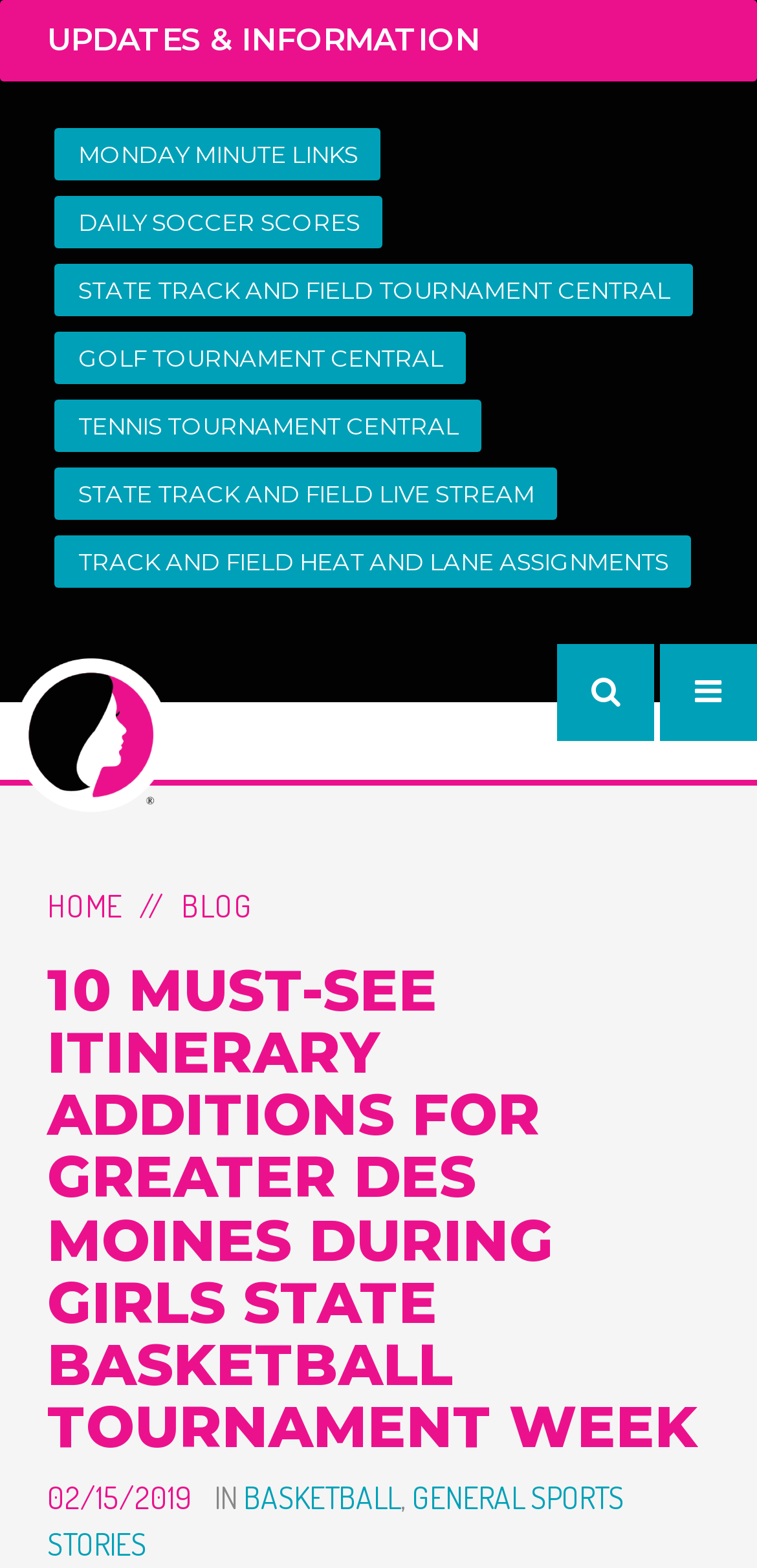Give a one-word or phrase response to the following question: What is the date of the article?

02/15/2019